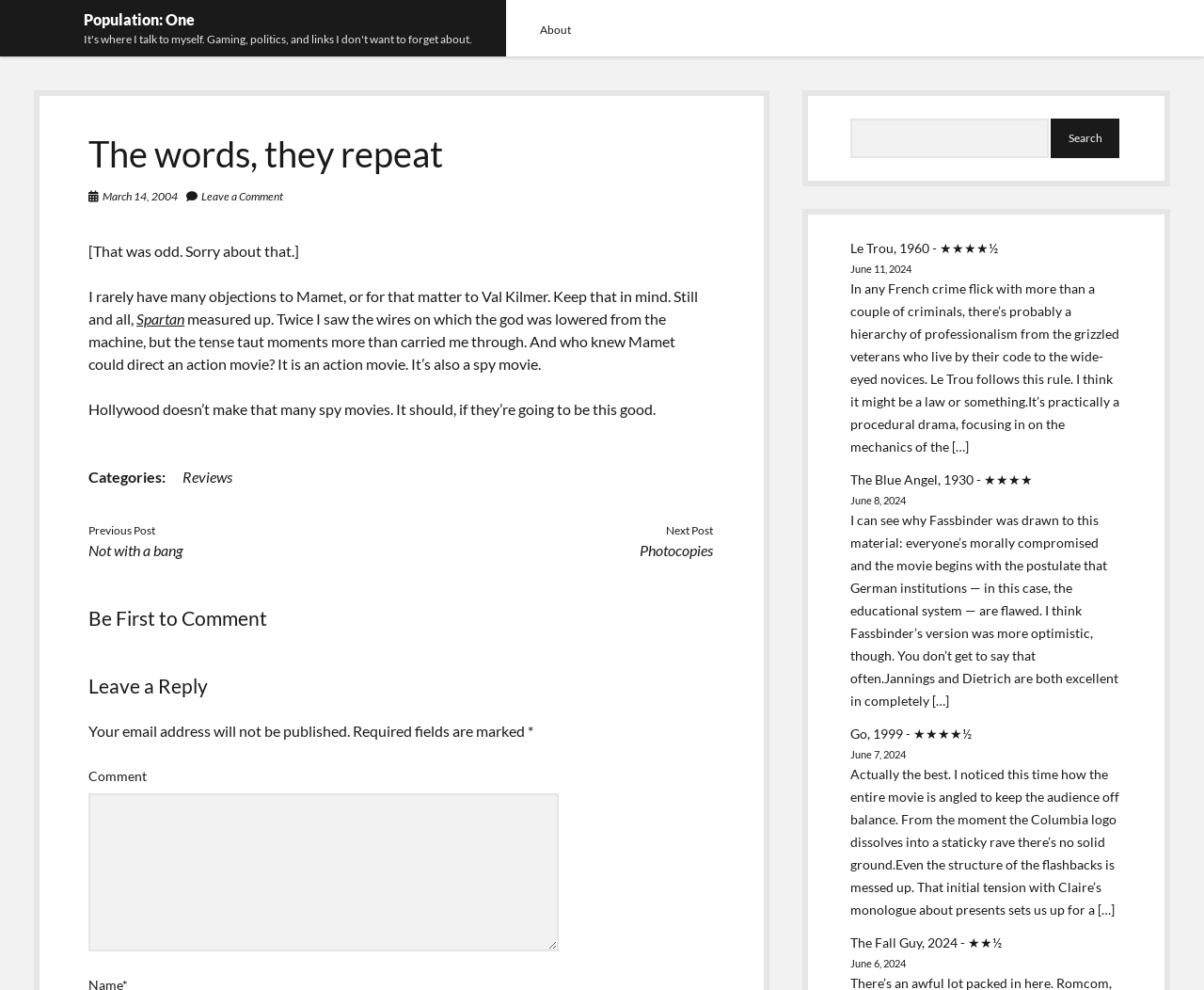Find the bounding box coordinates of the UI element according to this description: "Biology".

None